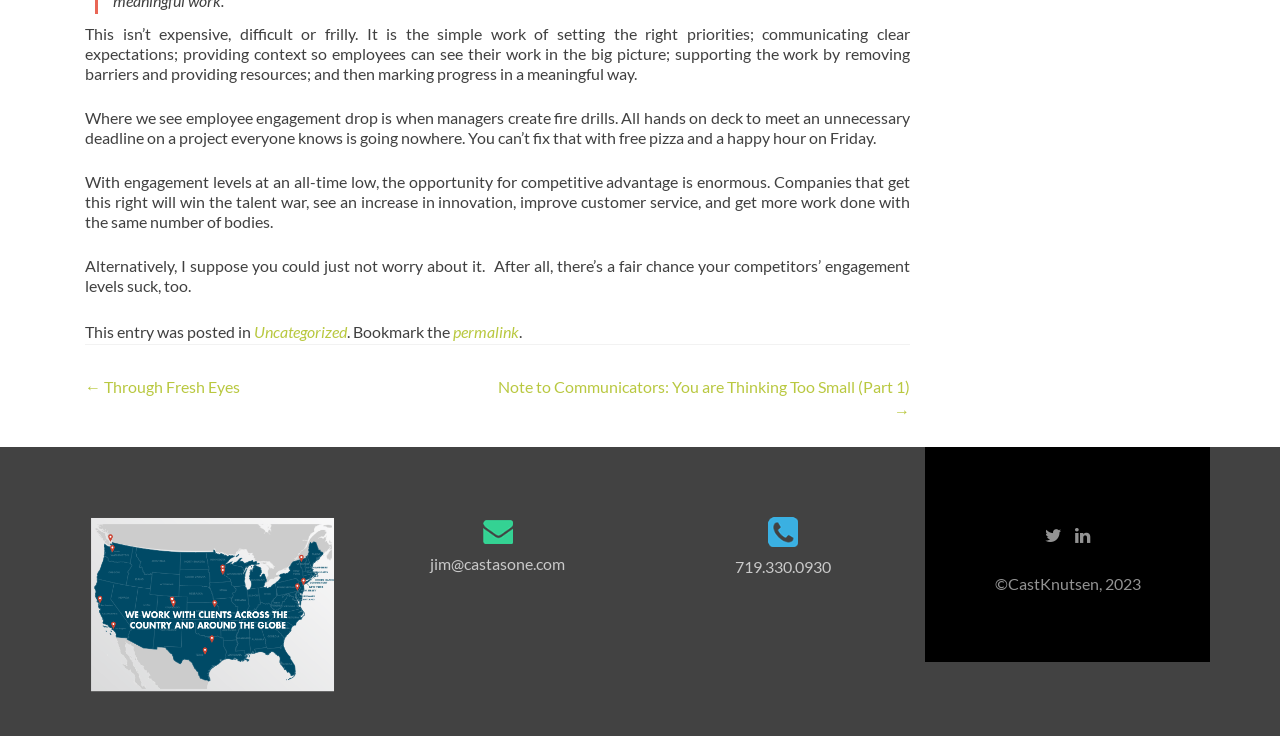Determine the bounding box coordinates for the UI element matching this description: "Uncategorized".

[0.198, 0.438, 0.271, 0.463]